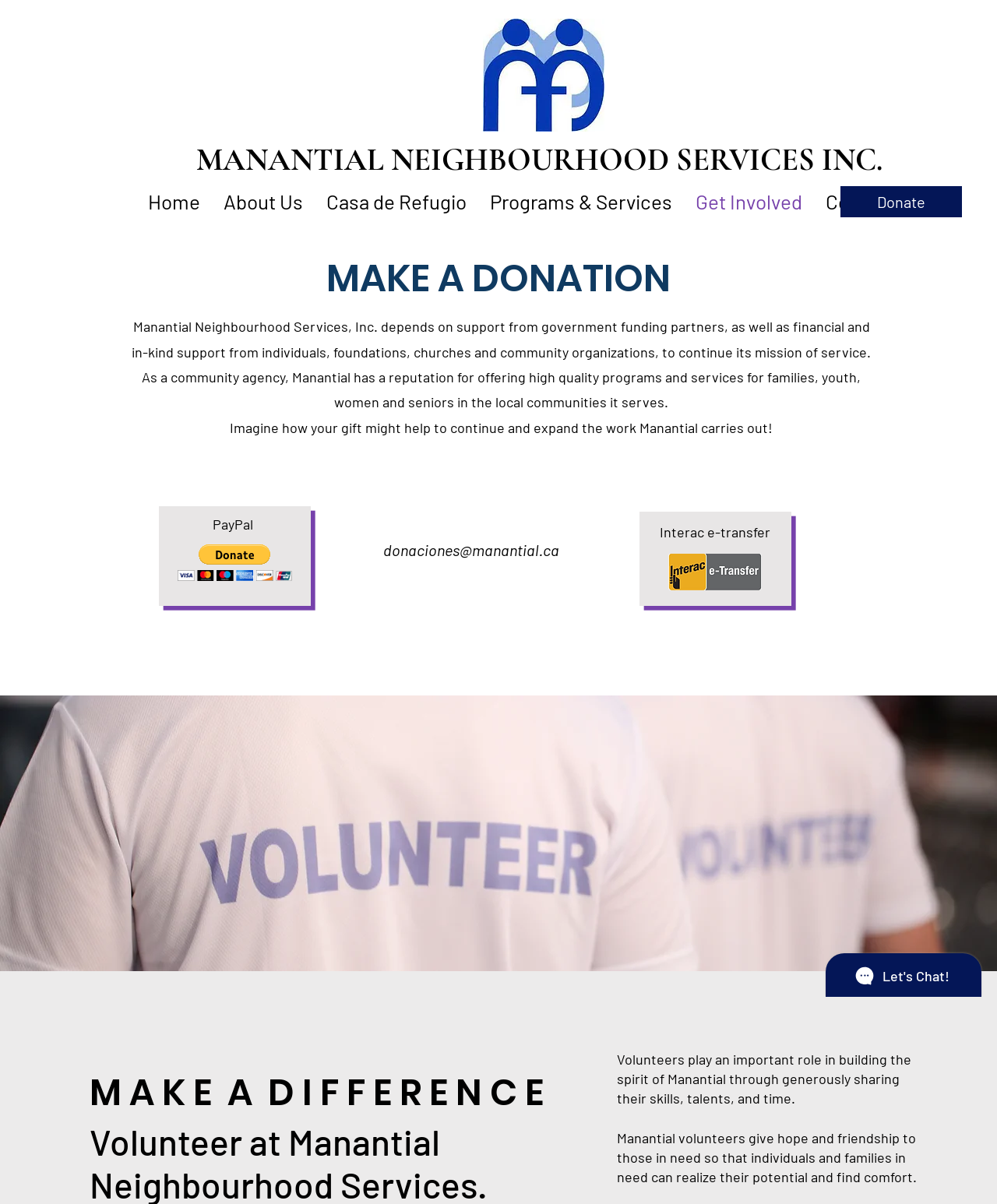Provide the bounding box coordinates for the UI element described in this sentence: "Programs & Services". The coordinates should be four float values between 0 and 1, i.e., [left, top, right, bottom].

[0.48, 0.147, 0.686, 0.188]